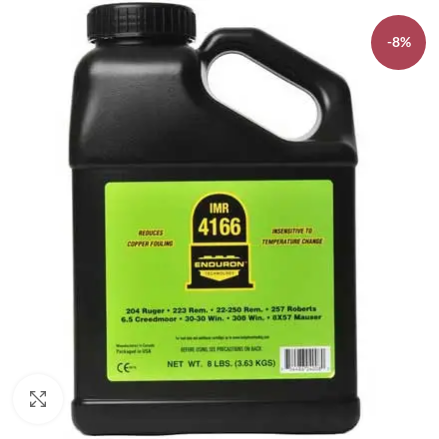What discount is indicated on the tag in the upper right corner? Based on the image, give a response in one word or a short phrase.

8% discount